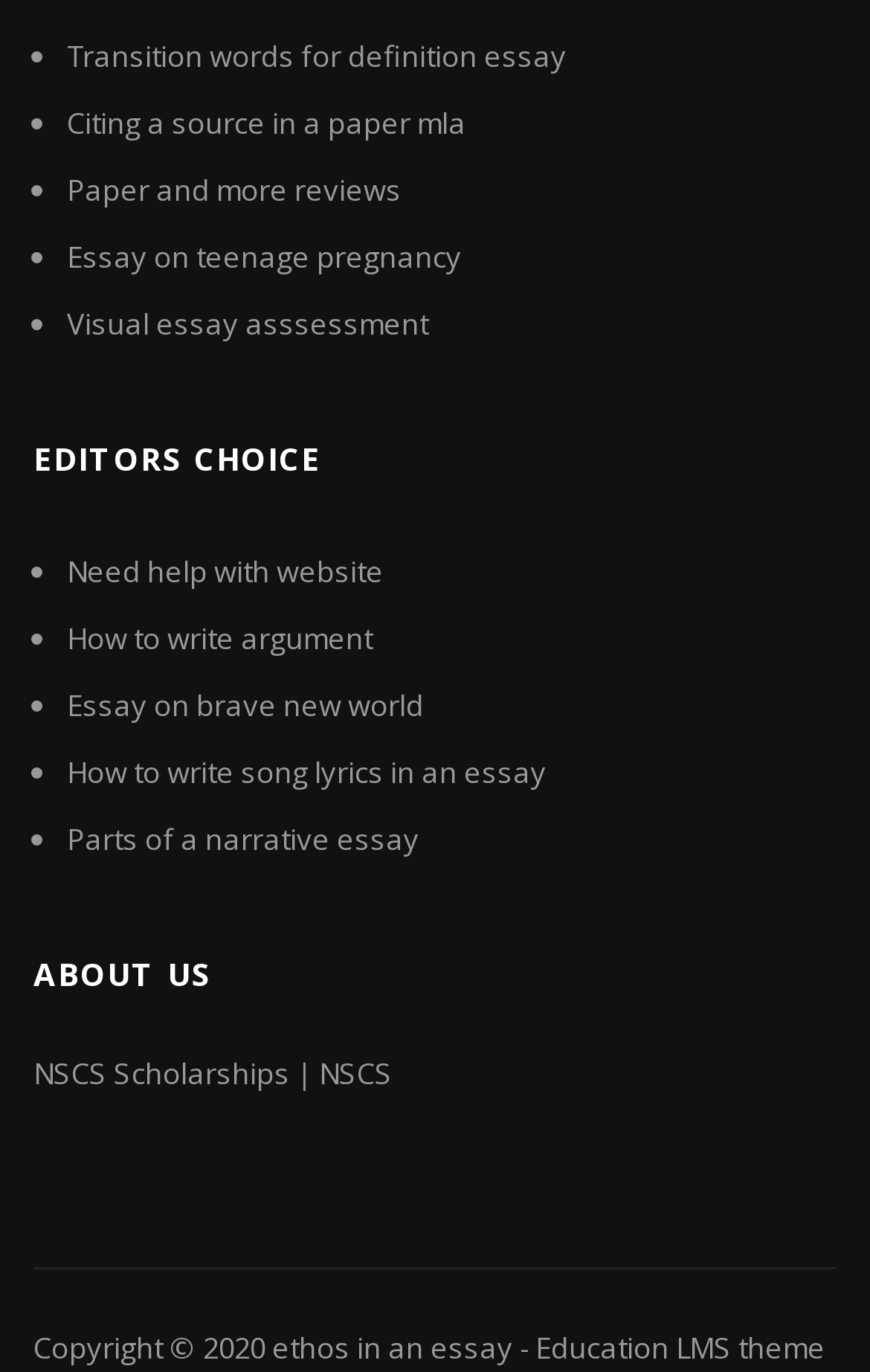Answer the question in a single word or phrase:
What is the category of the first link?

Definition essay